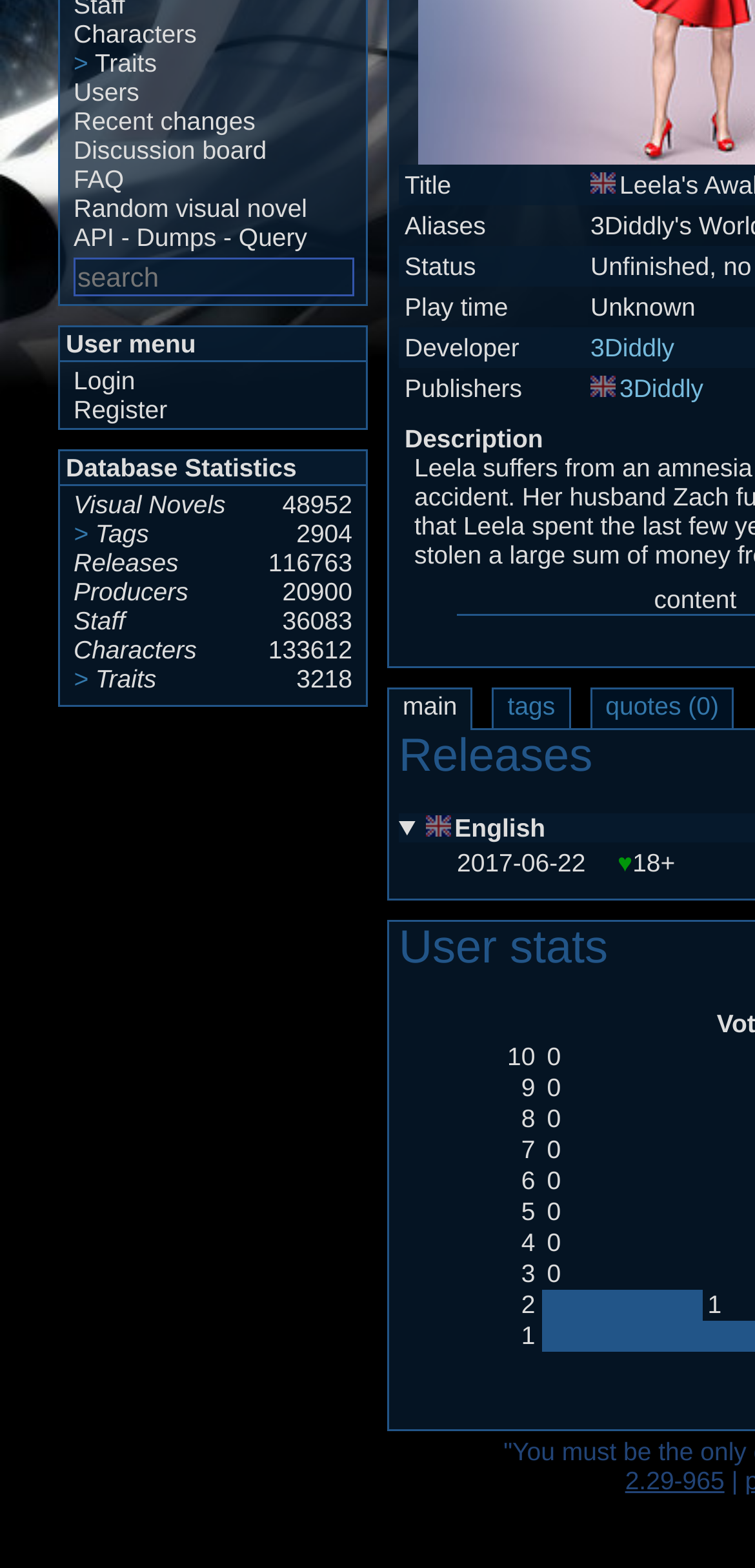Given the element description, predict the bounding box coordinates in the format (top-left x, top-left y, bottom-right x, bottom-right y), using floating point numbers between 0 and 1: main

[0.513, 0.438, 0.626, 0.466]